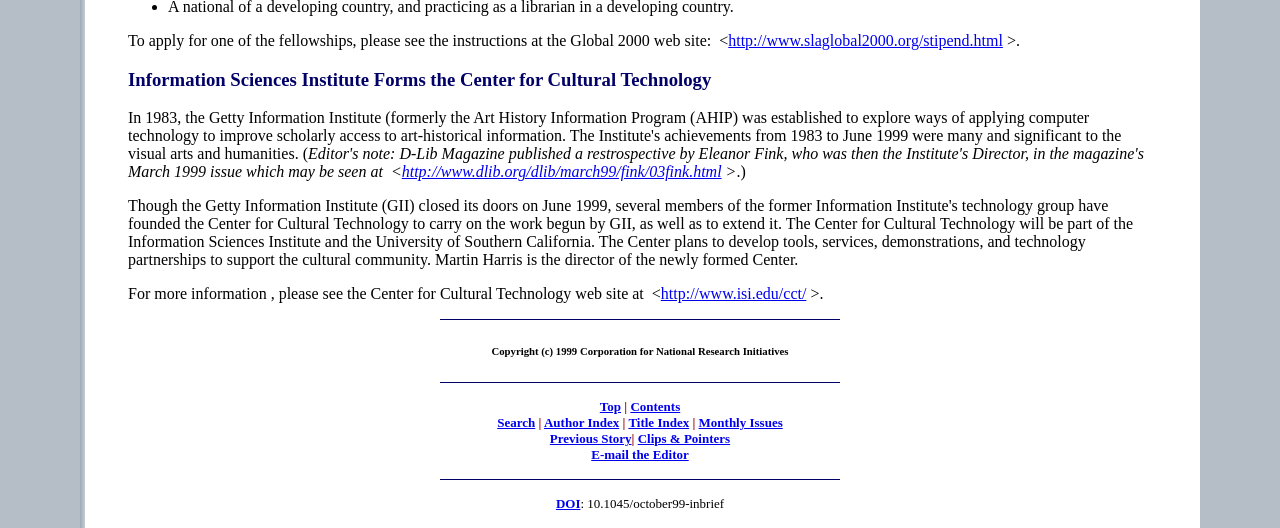What is the DOI mentioned on the webpage?
Examine the image and give a concise answer in one word or a short phrase.

10.1045/october99-inbrief